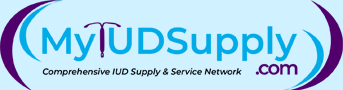What is the purpose of the curved purple accents?
Respond to the question with a single word or phrase according to the image.

To emphasize women's health